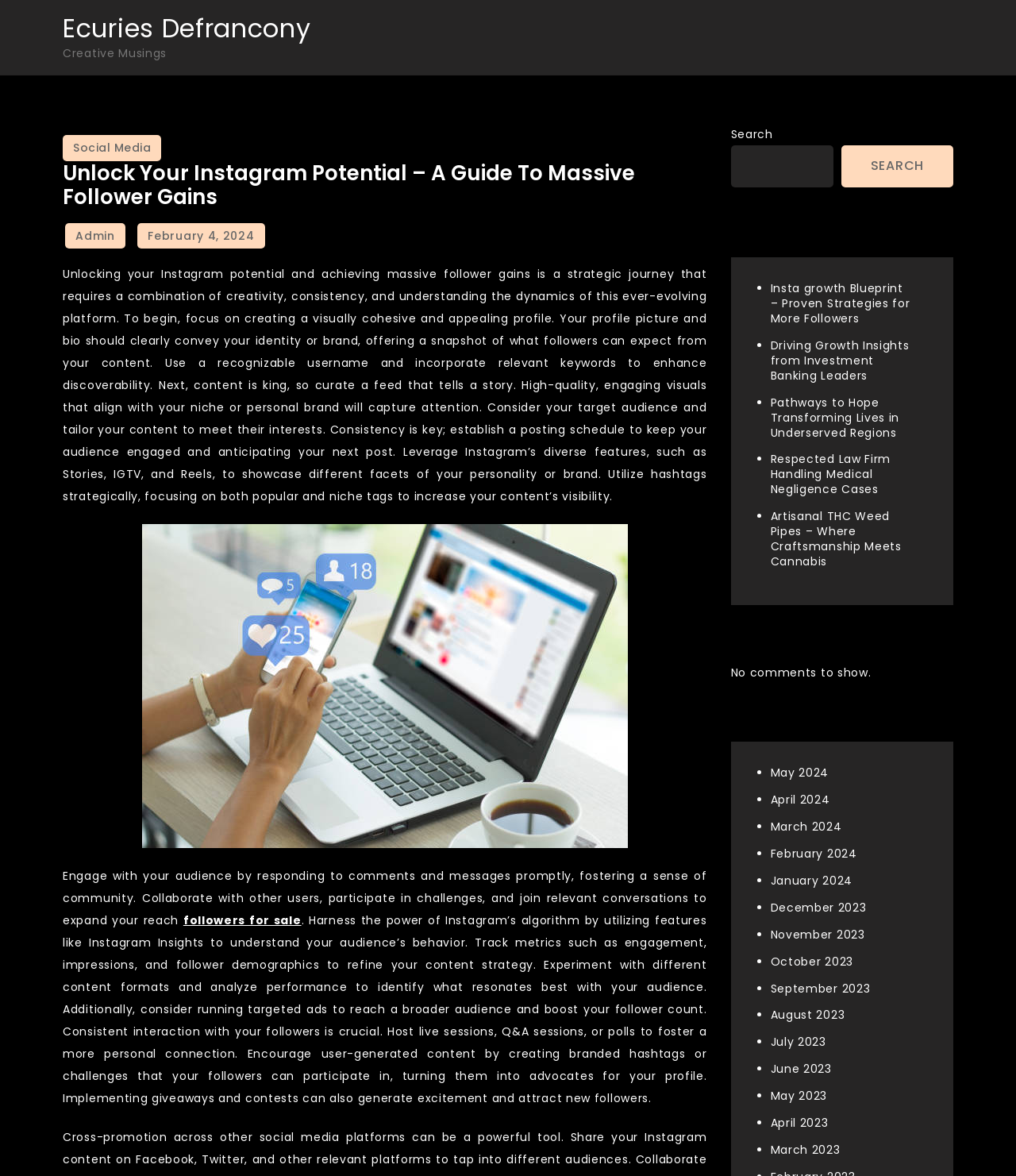Predict the bounding box of the UI element based on this description: "admin".

[0.064, 0.189, 0.123, 0.211]